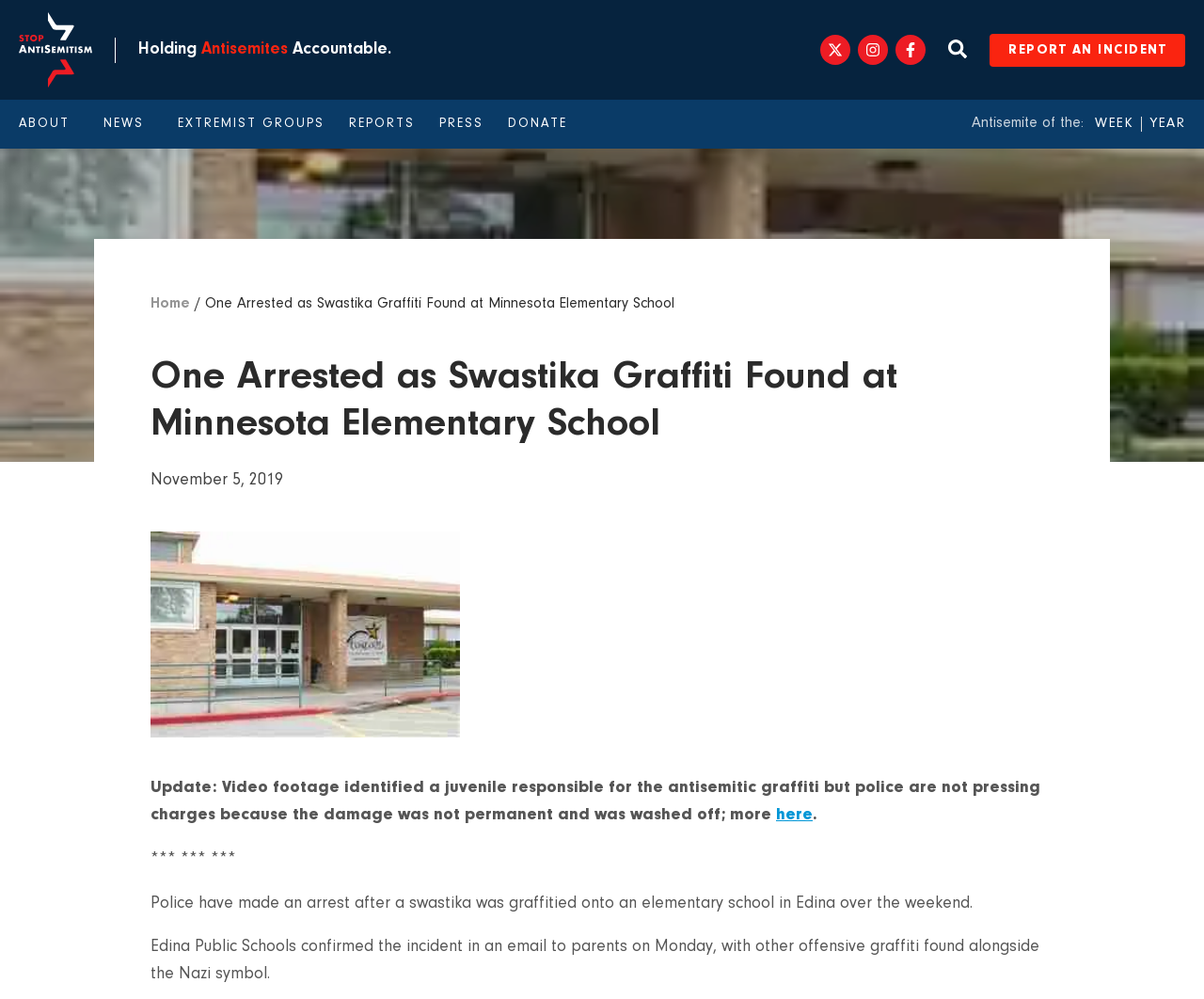Convey a detailed summary of the webpage, mentioning all key elements.

The webpage appears to be an article about an incident of antisemitic graffiti at an elementary school in Minnesota. At the top of the page, there is a navigation menu with links to "Home", "About", "News", "Extremist Groups", "Reports", "Press", and "Donate". Below the navigation menu, there is a heading that reads "One Arrested as Swastika Graffiti Found at Minnesota Elementary School".

On the left side of the page, there is a section with links to social media platforms, including Instagram and Facebook, accompanied by their respective icons. Next to this section, there is a search bar with a button labeled "Search".

The main content of the article begins with a heading that repeats the title of the page. Below this heading, there is a timestamp indicating that the article was published on November 5, 2019. The article then proceeds to describe the incident, stating that a juvenile was arrested for vandalizing an elementary school with antisemitic graffiti, but was not charged due to the damage being non-permanent and easily removable.

The article is accompanied by a figure, likely an image related to the incident. The text of the article is divided into paragraphs, with the main content taking up most of the page. There are also several links and buttons scattered throughout the page, including a link to "REPORT AN INCIDENT" and a link to read more about the incident.